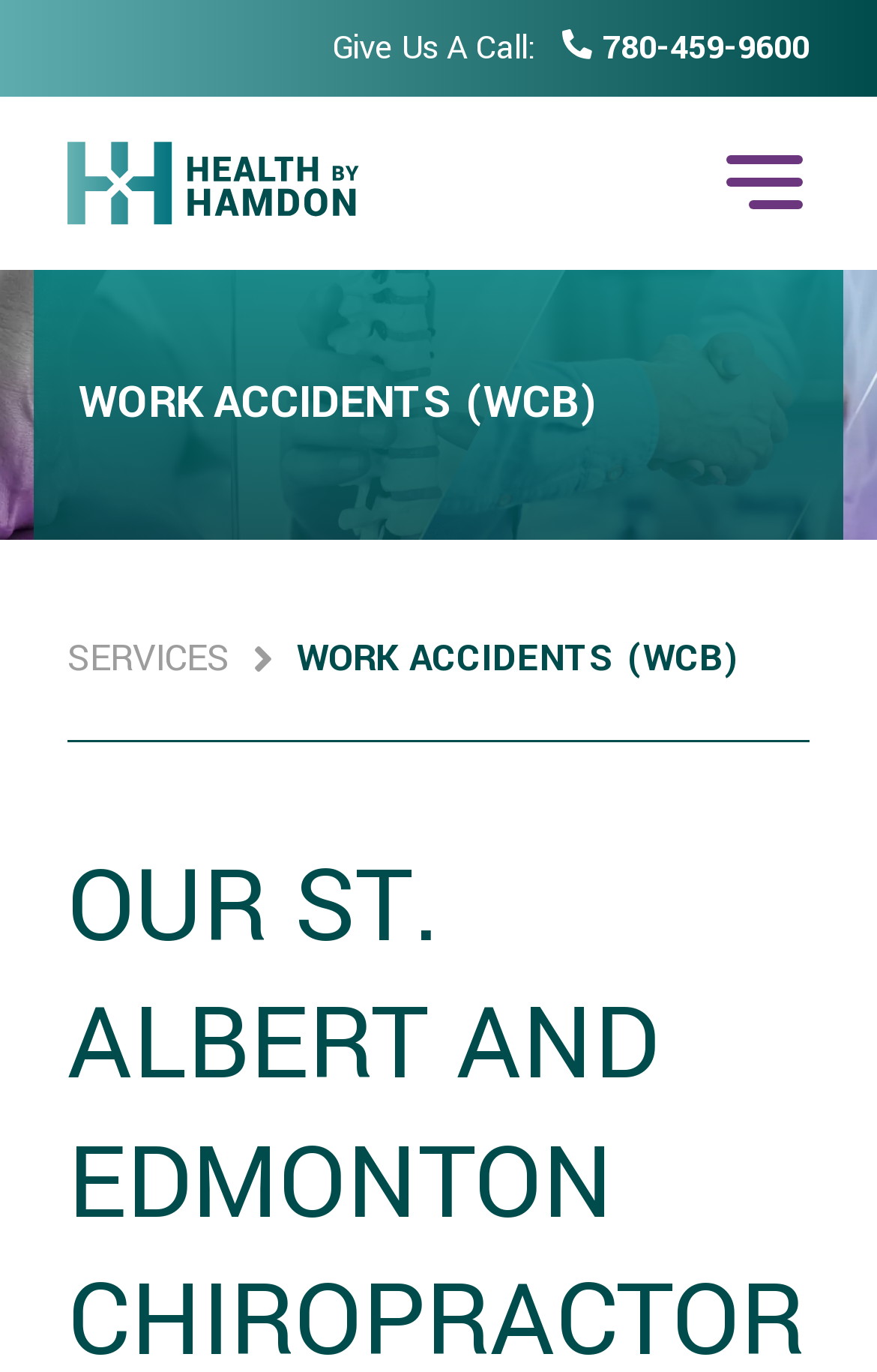What is the service offered by Dr. Hamdon?
Provide a concise answer using a single word or phrase based on the image.

Health services